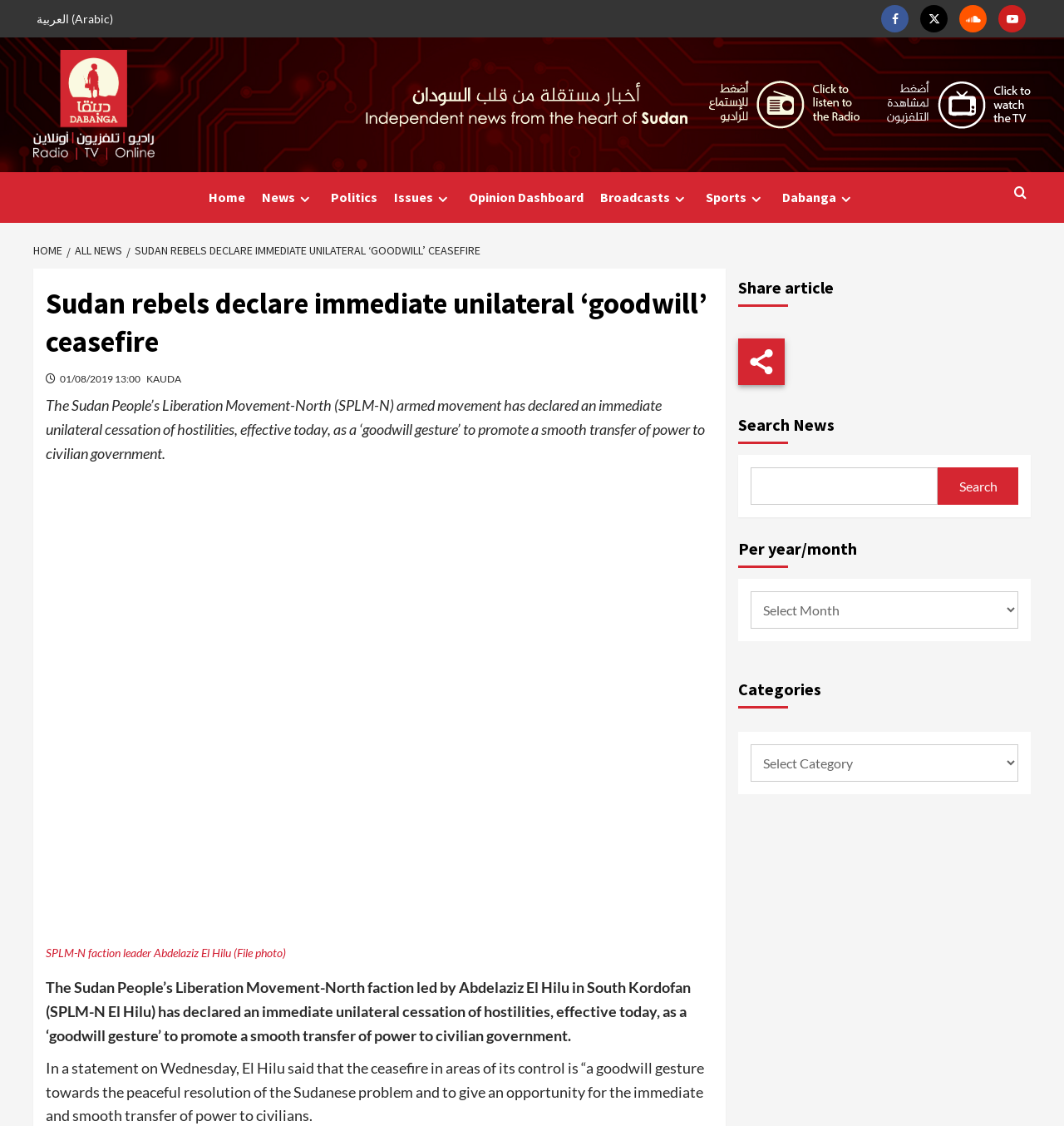What is the purpose of the ceasefire declared by SPLM-N?
Based on the image, please offer an in-depth response to the question.

The answer can be found in the article's content, where it is stated that 'The Sudan People’s Liberation Movement-North (SPLM-N) armed movement has declared an immediate unilateral cessation of hostilities, effective today, as a ‘goodwill gesture’ to promote a smooth transfer of power to civilian government'.